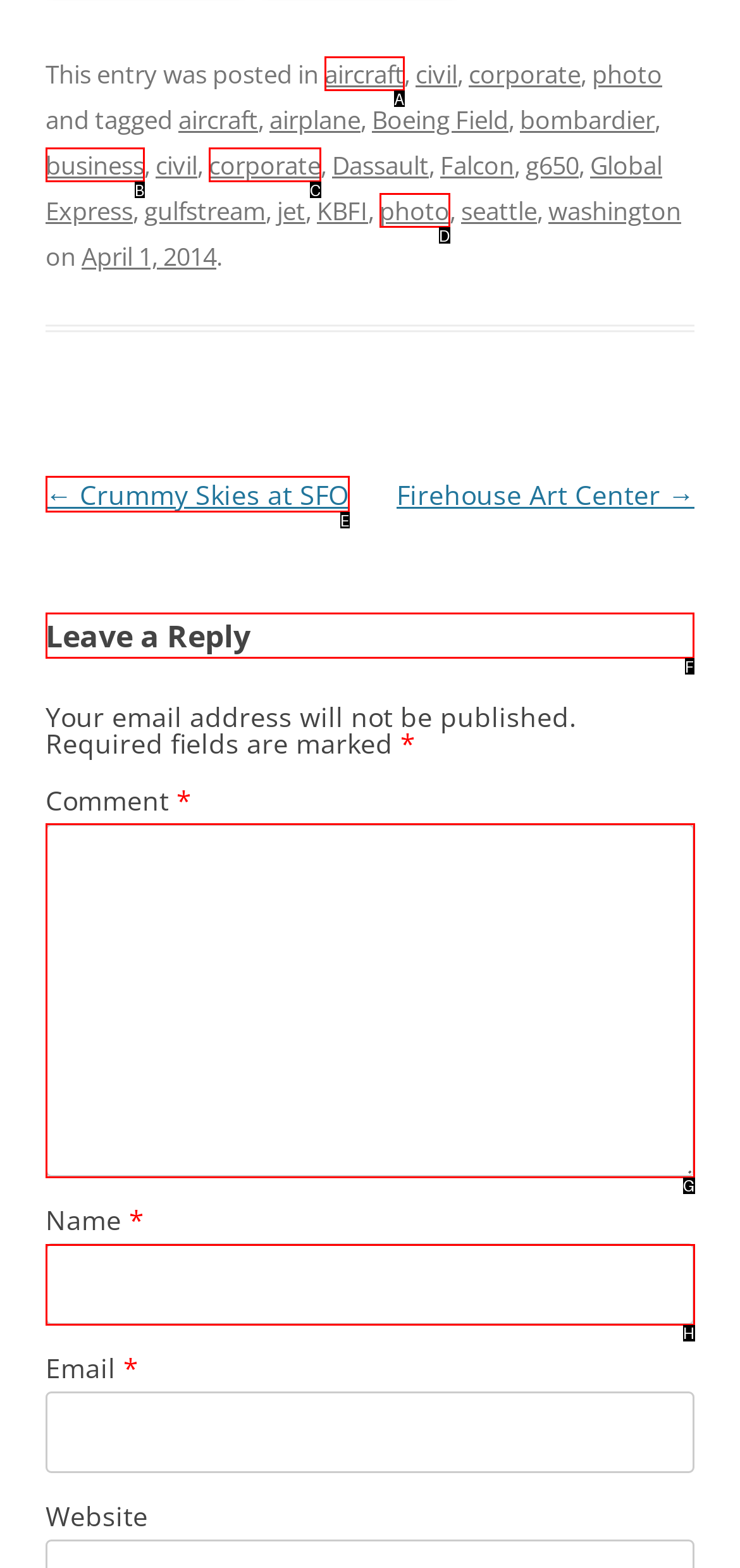Choose the letter of the option that needs to be clicked to perform the task: Click on the 'Leave a Reply' heading. Answer with the letter.

F